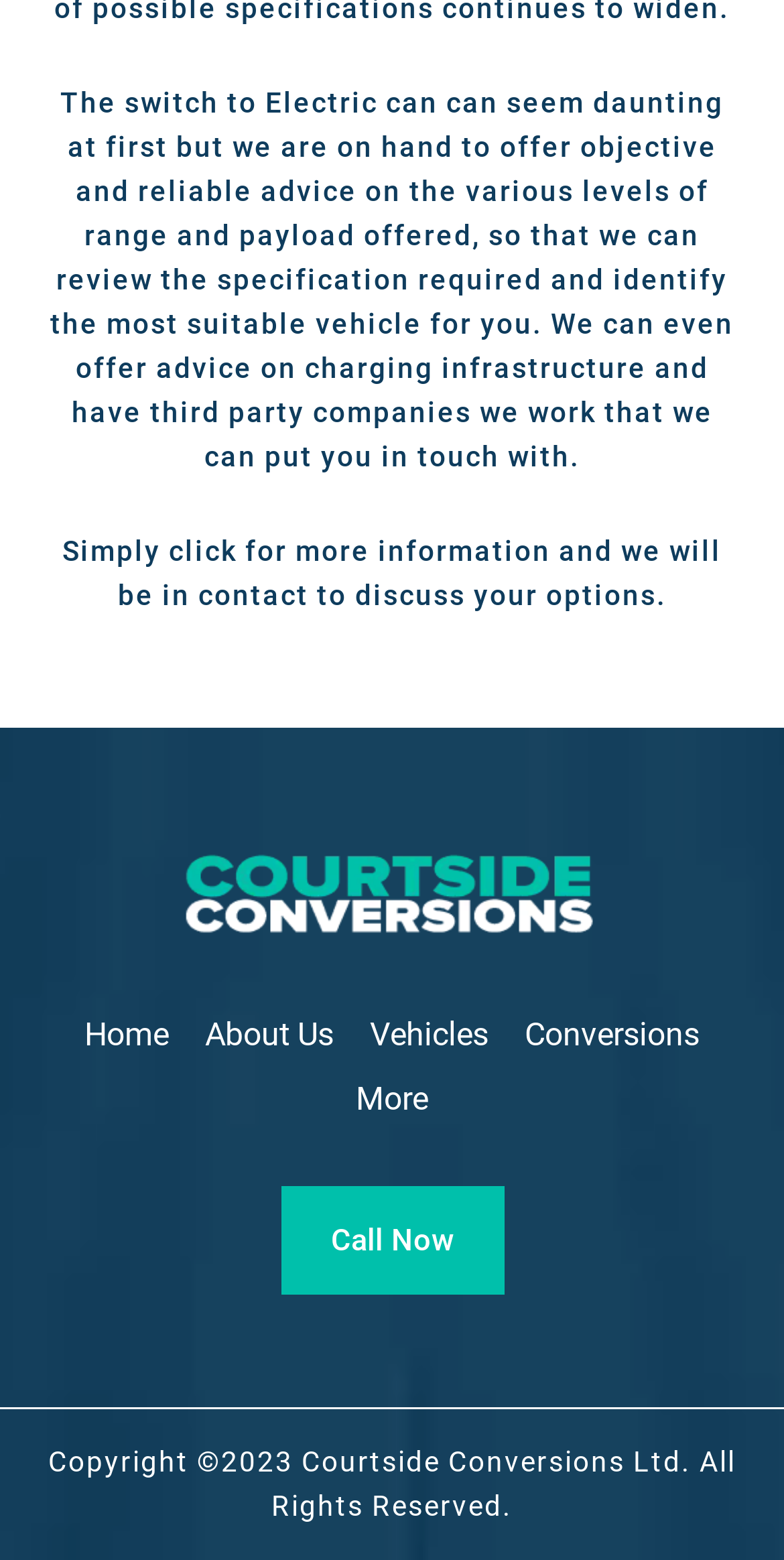Answer the question below in one word or phrase:
What is the tone of the webpage?

Helpful